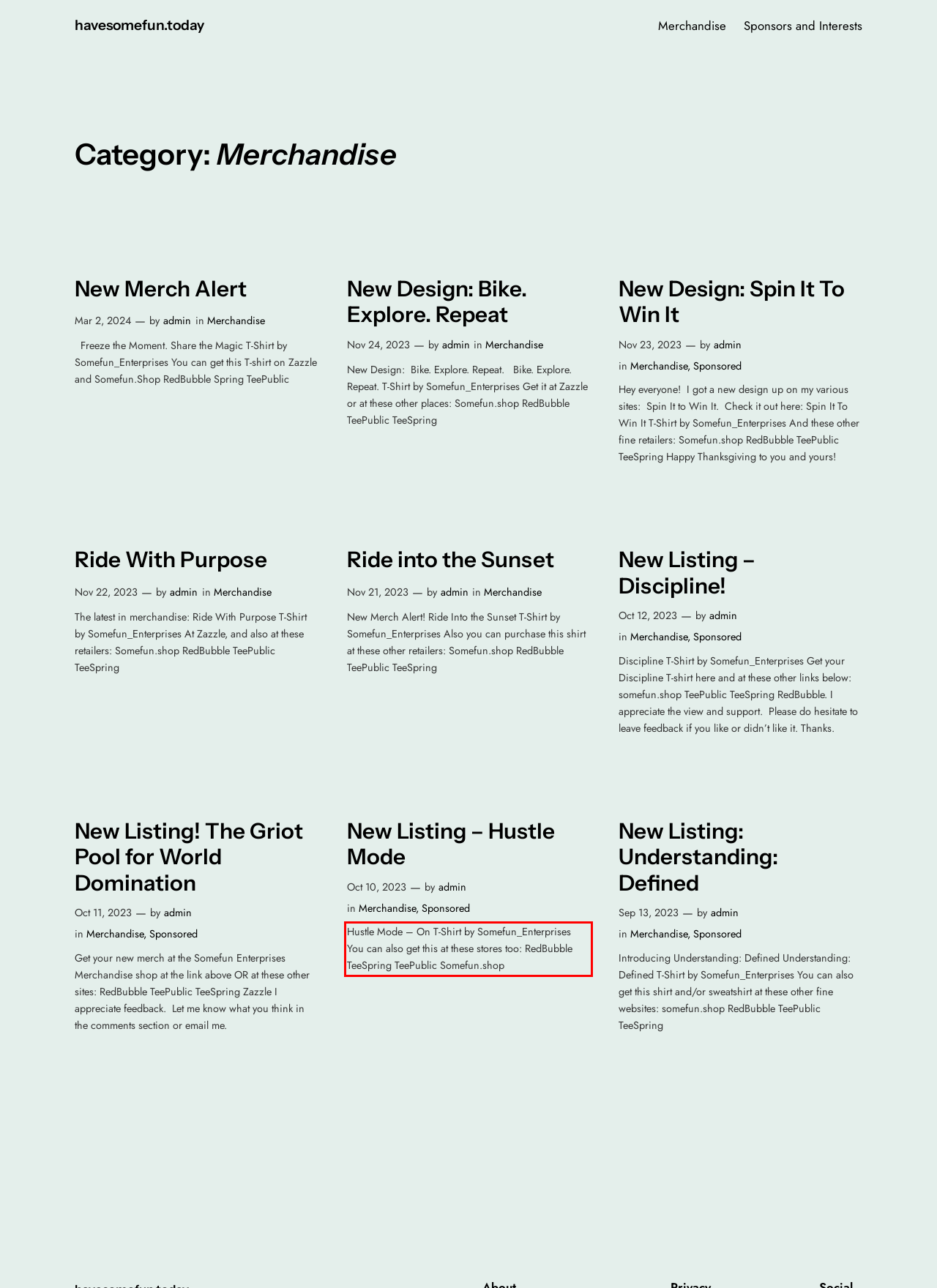Identify the red bounding box in the webpage screenshot and perform OCR to generate the text content enclosed.

Hustle Mode – On T-Shirt by Somefun_Enterprises You can also get this at these stores too: RedBubble TeeSpring TeePublic Somefun.shop